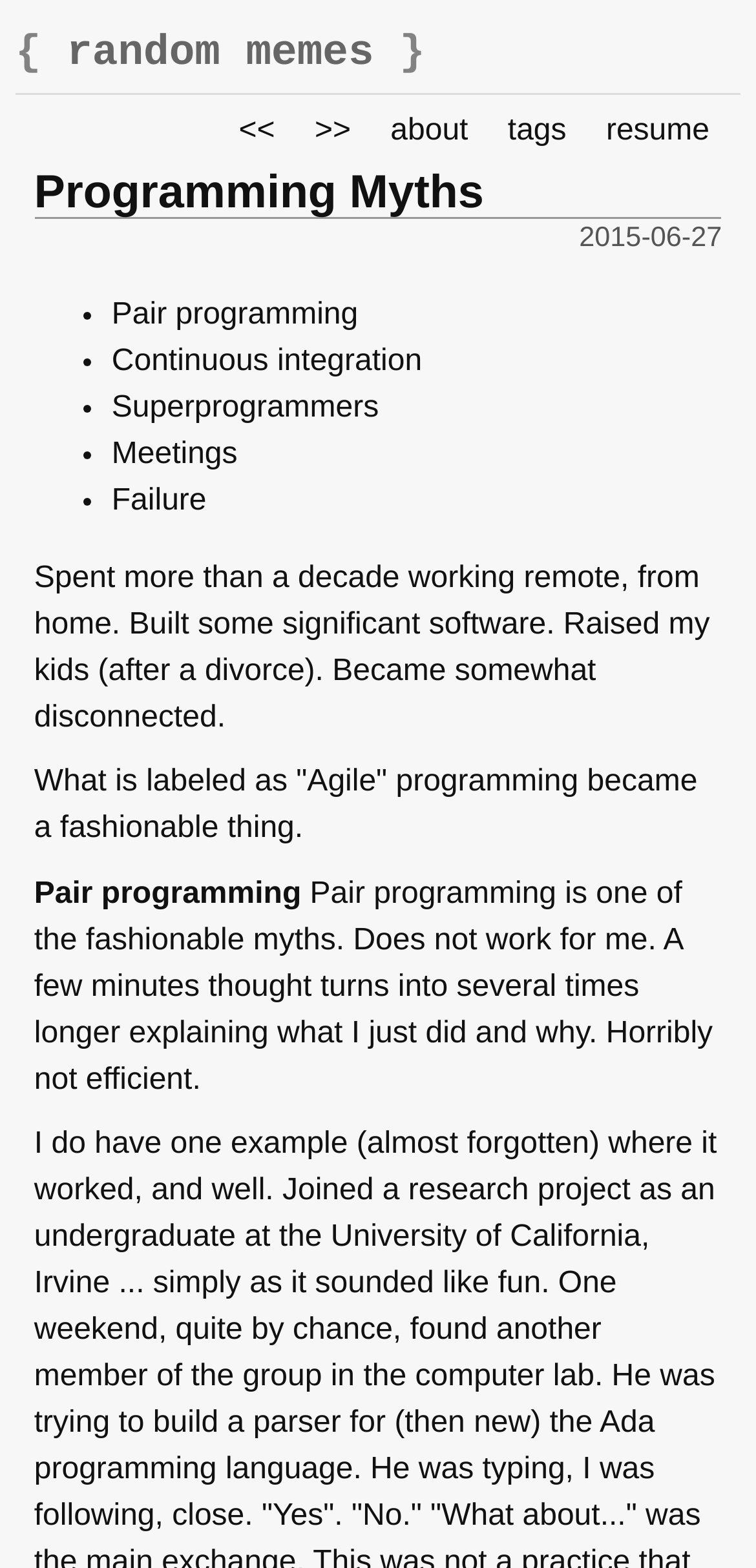What is the date mentioned on the webpage?
Kindly offer a detailed explanation using the data available in the image.

I found the date by looking at the StaticText element with the text '2015-06-27', which is located below the main heading.